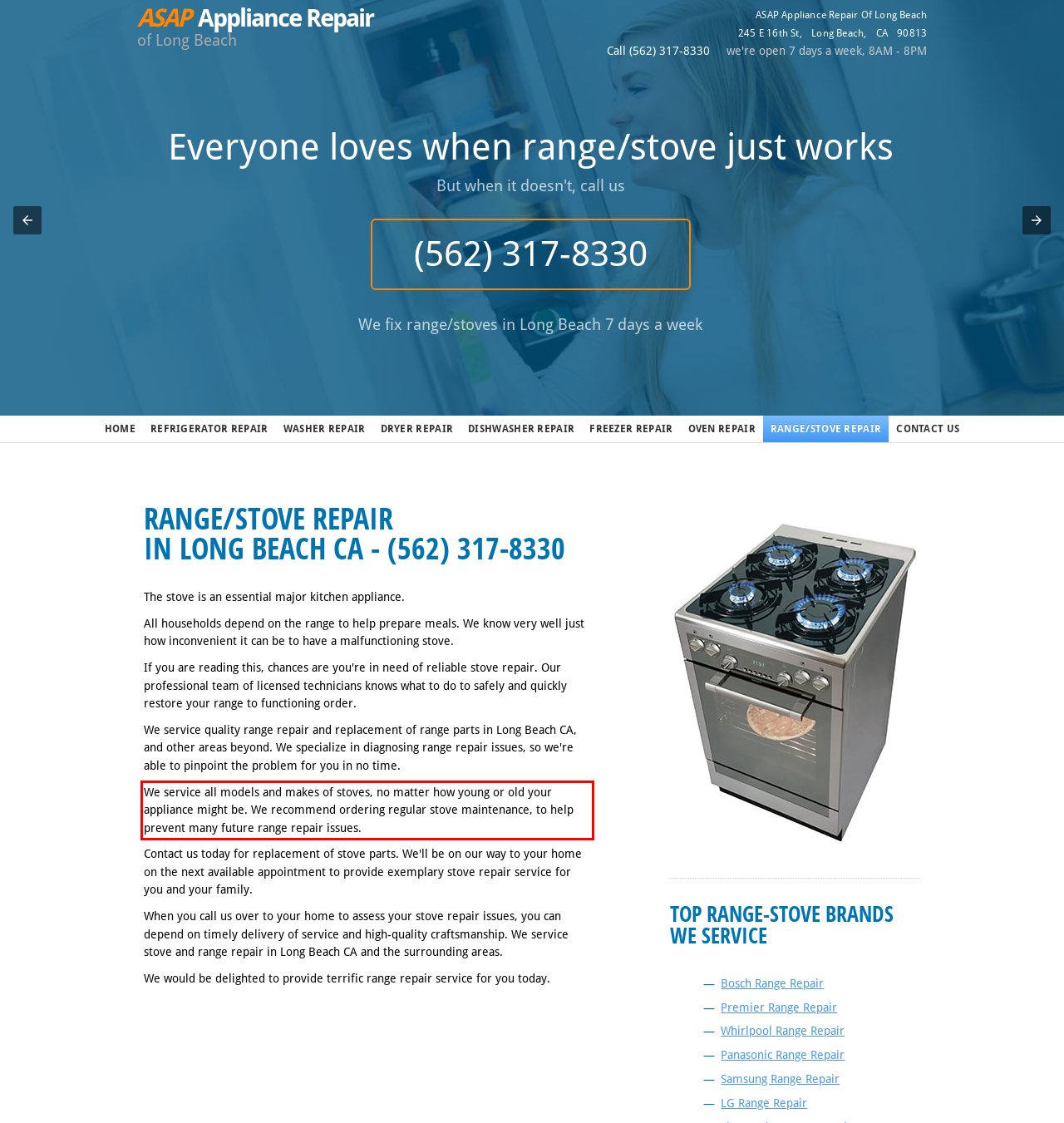Given the screenshot of a webpage, identify the red rectangle bounding box and recognize the text content inside it, generating the extracted text.

We service all models and makes of stoves, no matter how young or old your appliance might be. We recommend ordering regular stove maintenance, to help prevent many future range repair issues.